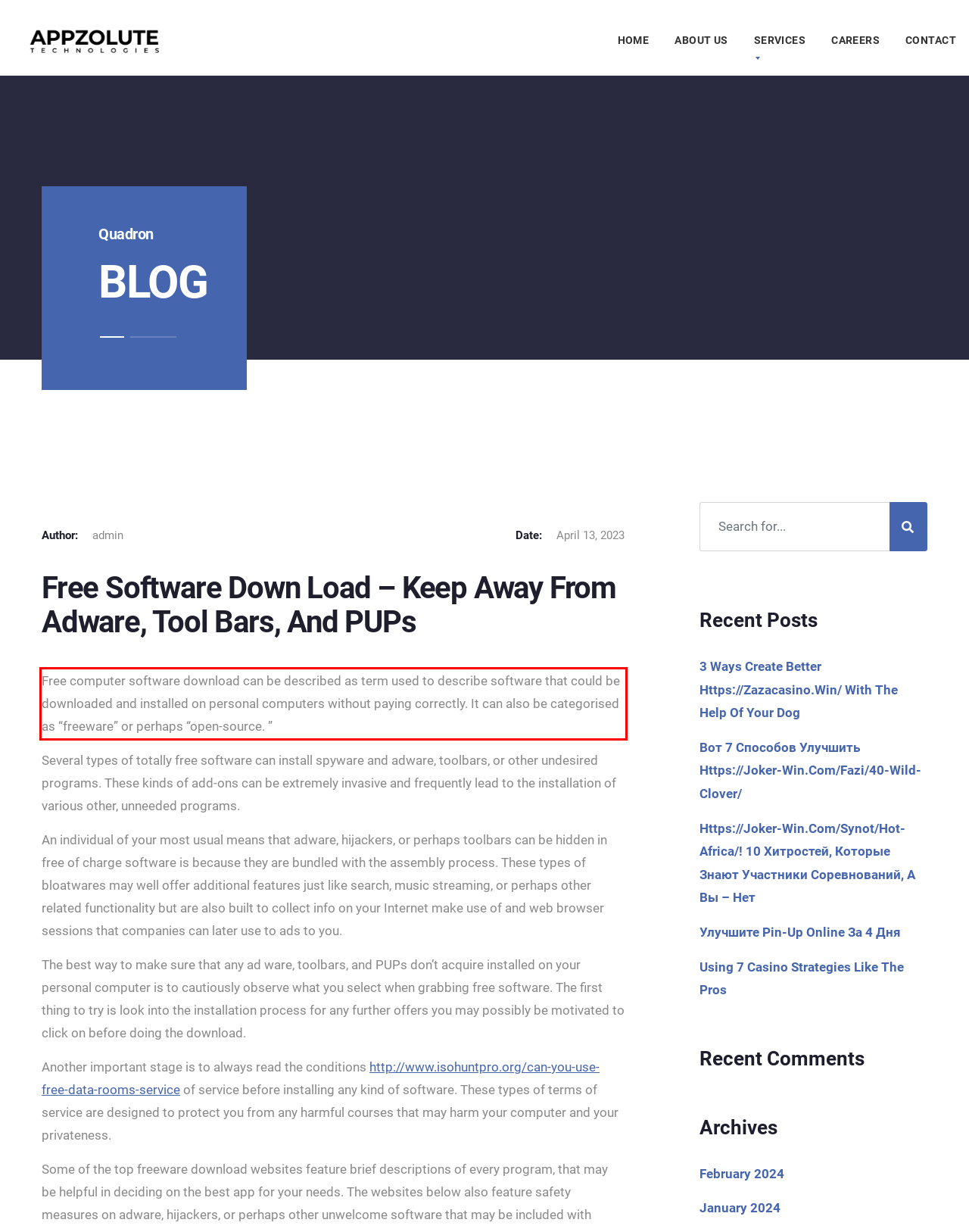Locate the red bounding box in the provided webpage screenshot and use OCR to determine the text content inside it.

Free computer software download can be described as term used to describe software that could be downloaded and installed on personal computers without paying correctly. It can also be categorised as “freeware” or perhaps “open-source. ”